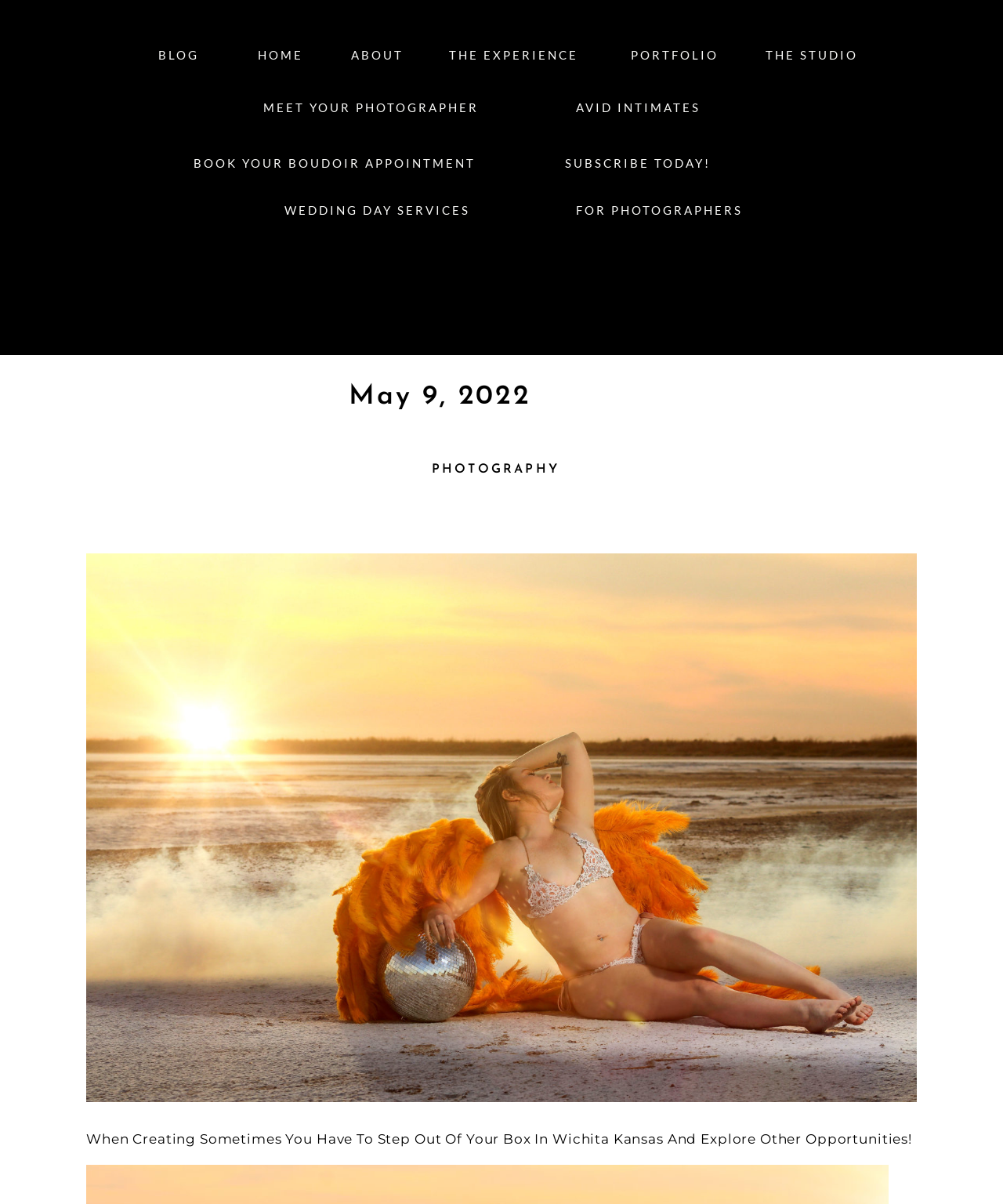What is the tone of the webpage? Refer to the image and provide a one-word or short phrase answer.

Professional and creative